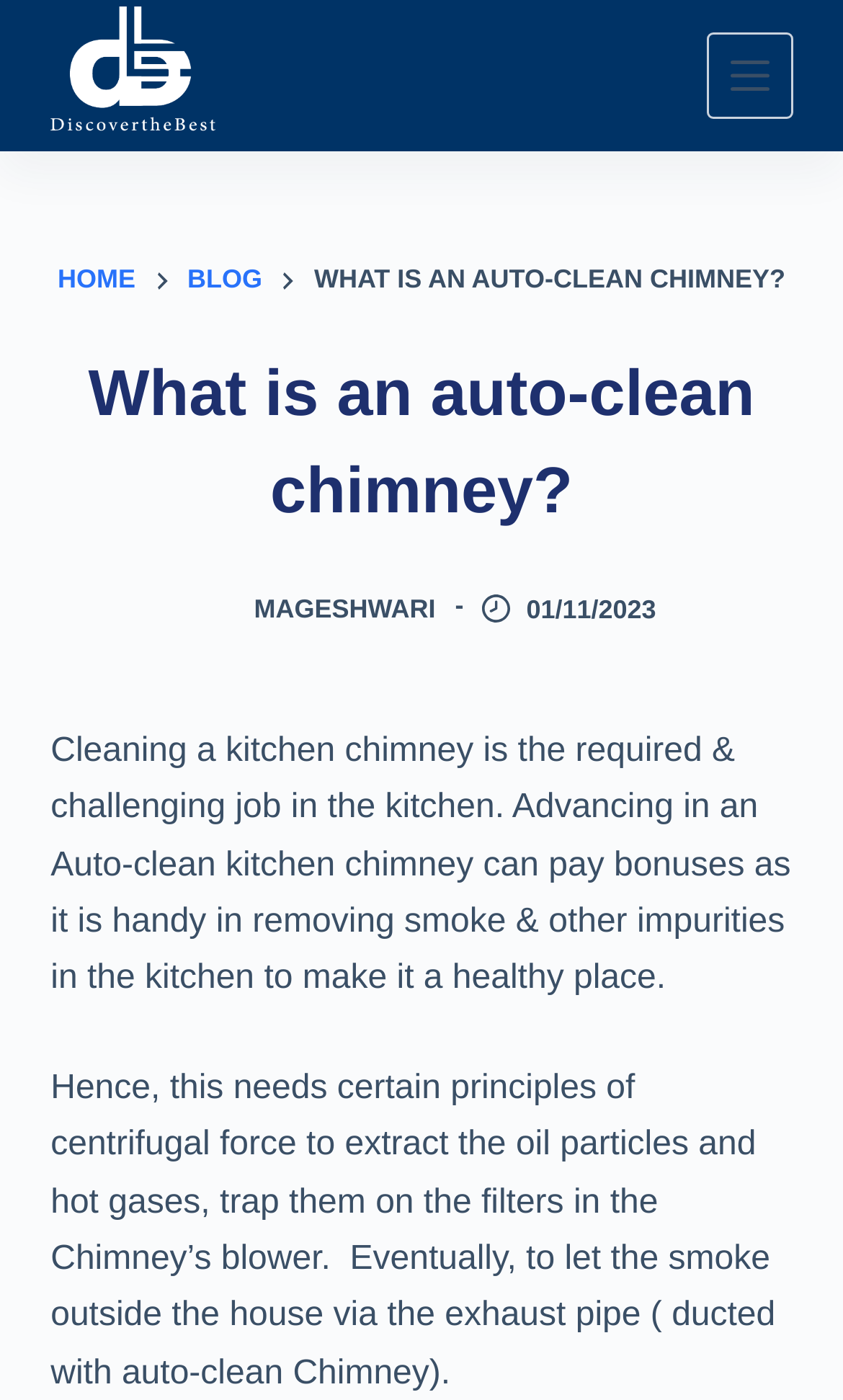What is the purpose of an auto-clean kitchen chimney?
Answer the question with a single word or phrase by looking at the picture.

Removing smoke & impurities